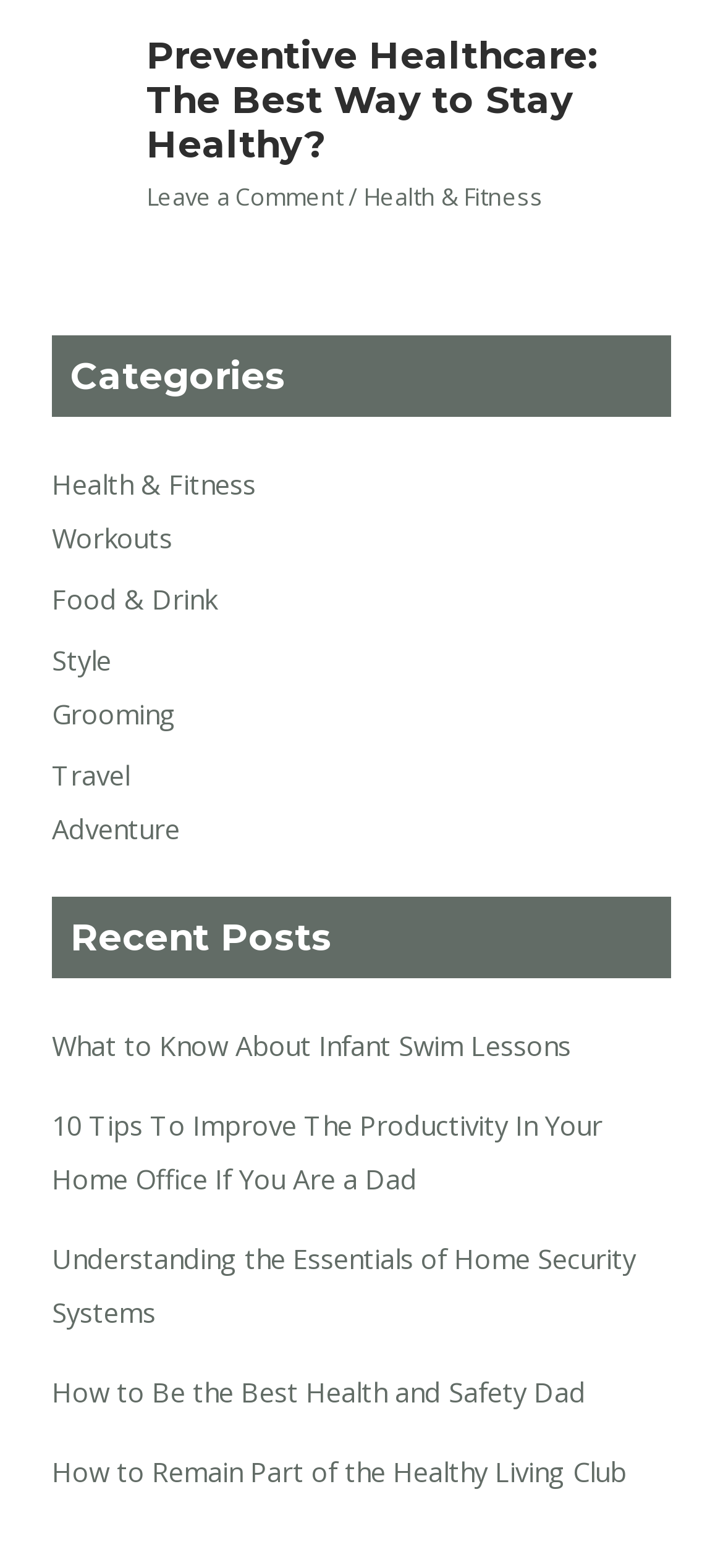Please use the details from the image to answer the following question comprehensively:
How many categories are listed on the webpage?

There are 7 categories listed on the webpage, which are 'Health & Fitness', 'Workouts', 'Food & Drink', 'Style', 'Grooming', 'Travel', and 'Adventure'.